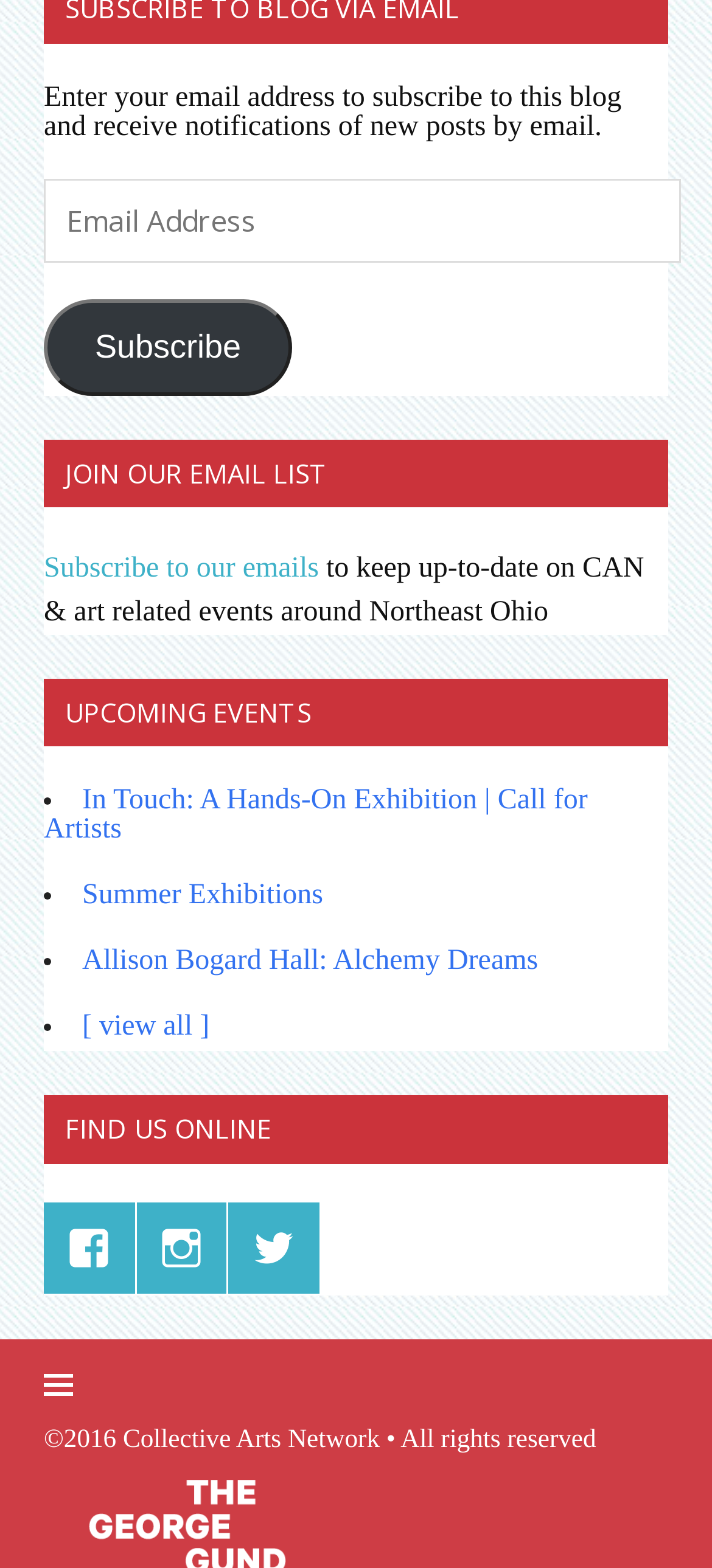What is the name of the organization behind the webpage?
Use the information from the image to give a detailed answer to the question.

The name of the organization behind the webpage is Collective Arts Network, as indicated by the static text '©2016 Collective Arts Network • All rights reserved' at the bottom of the webpage.